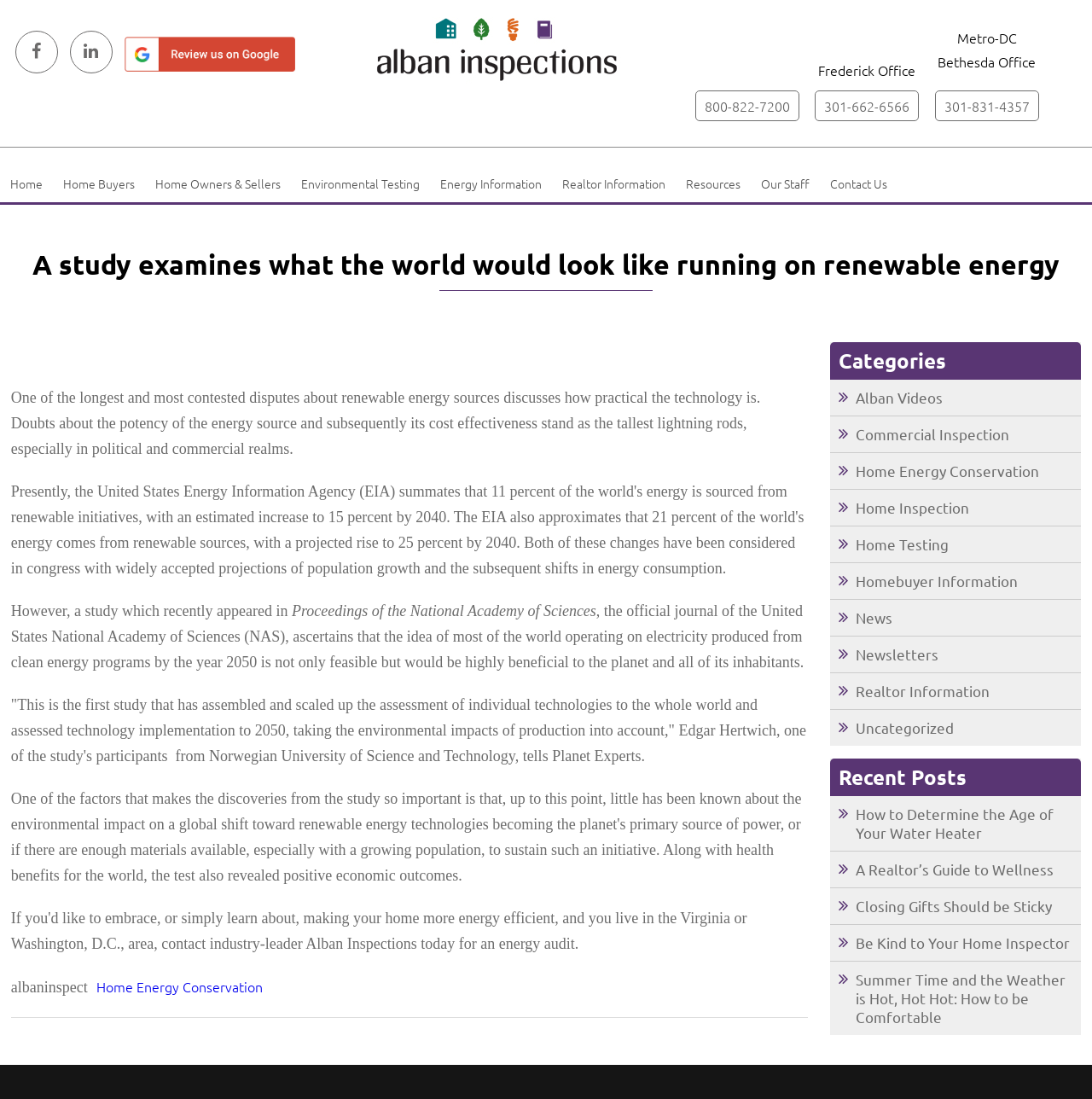Pinpoint the bounding box coordinates of the element to be clicked to execute the instruction: "Read the article about renewable energy".

[0.01, 0.319, 0.74, 0.926]